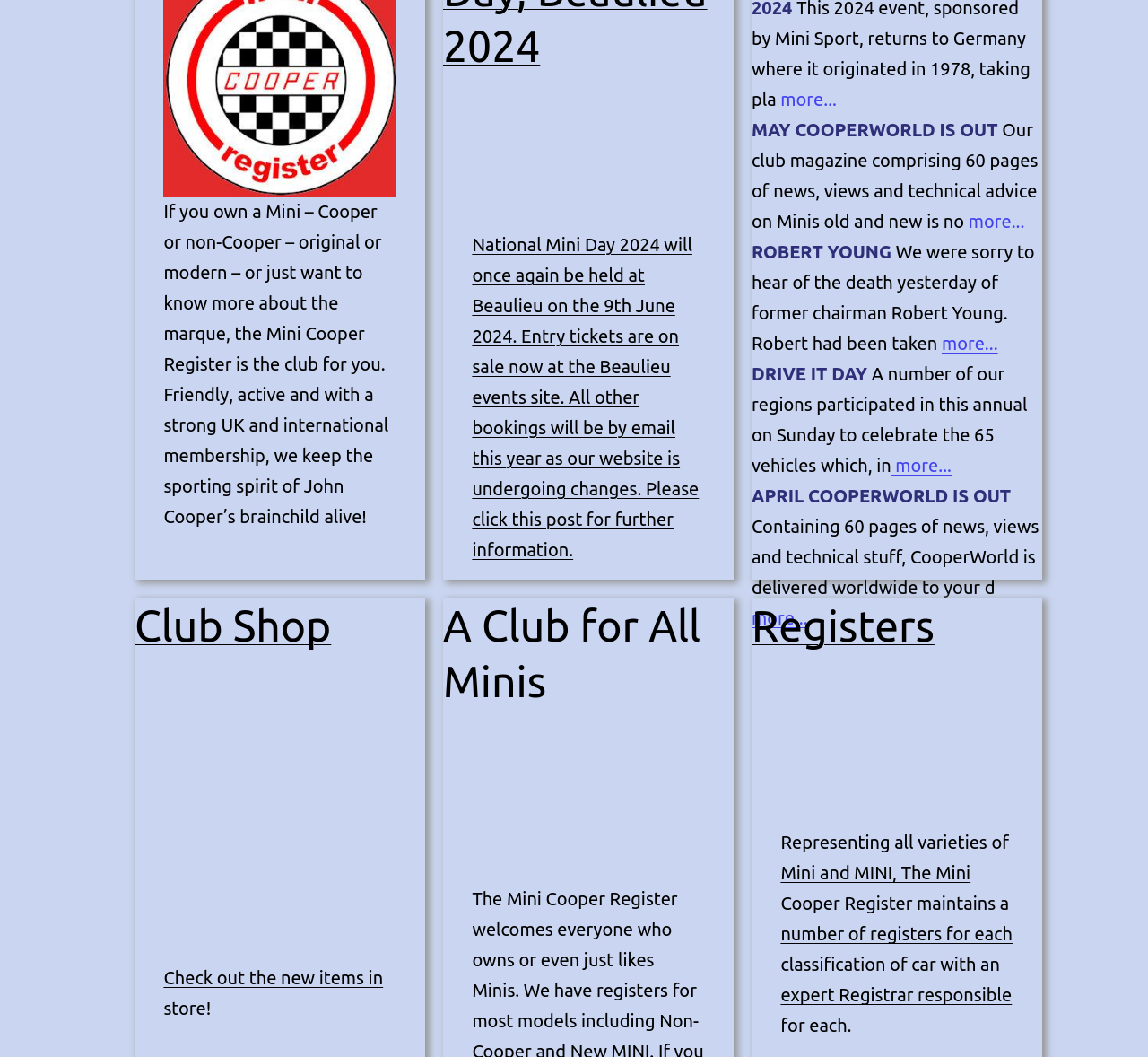What is the name of the former chairman who passed away?
From the image, respond with a single word or phrase.

Robert Young